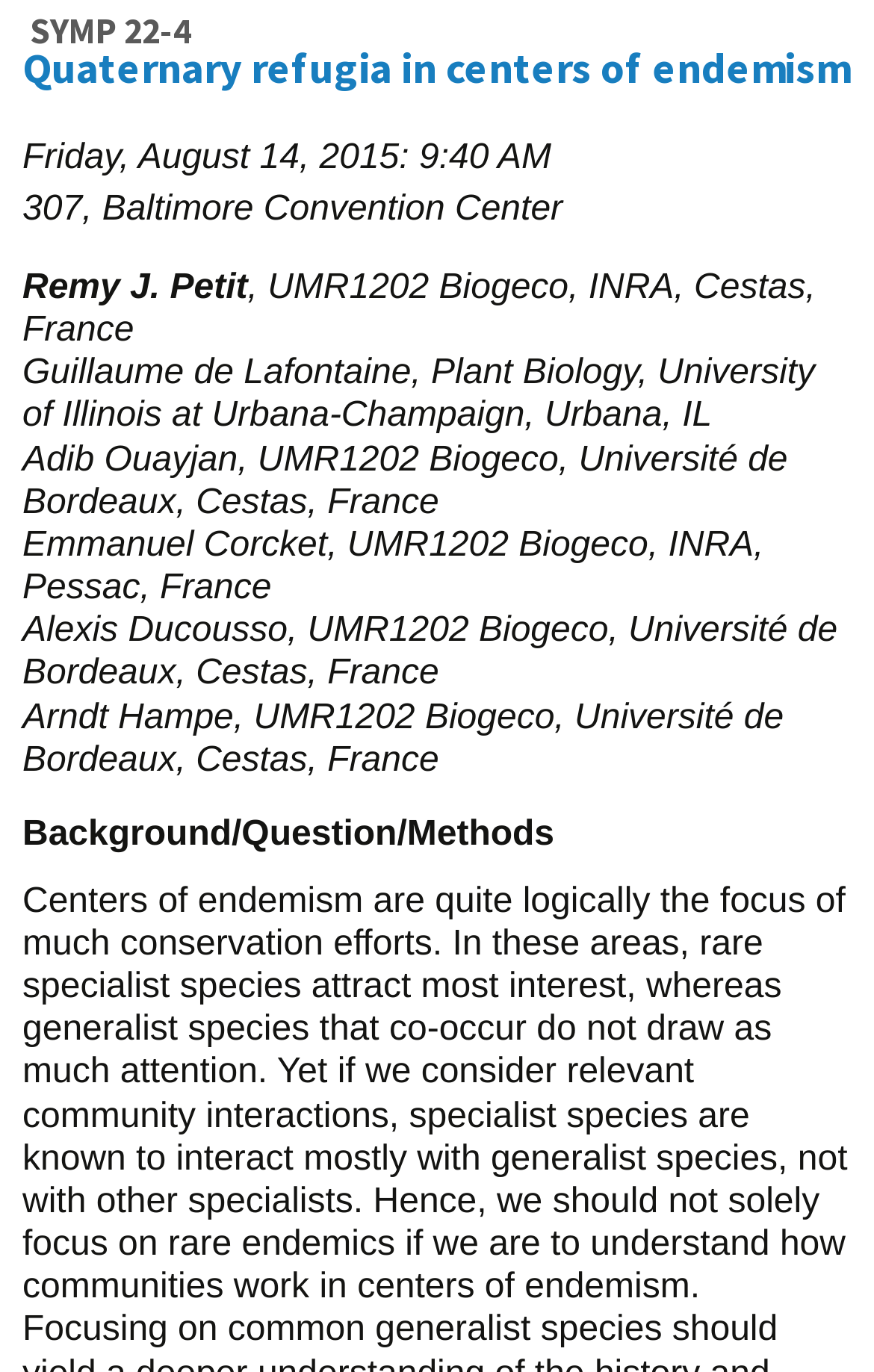Answer briefly with one word or phrase:
Who is the first author listed?

Remy J. Petit